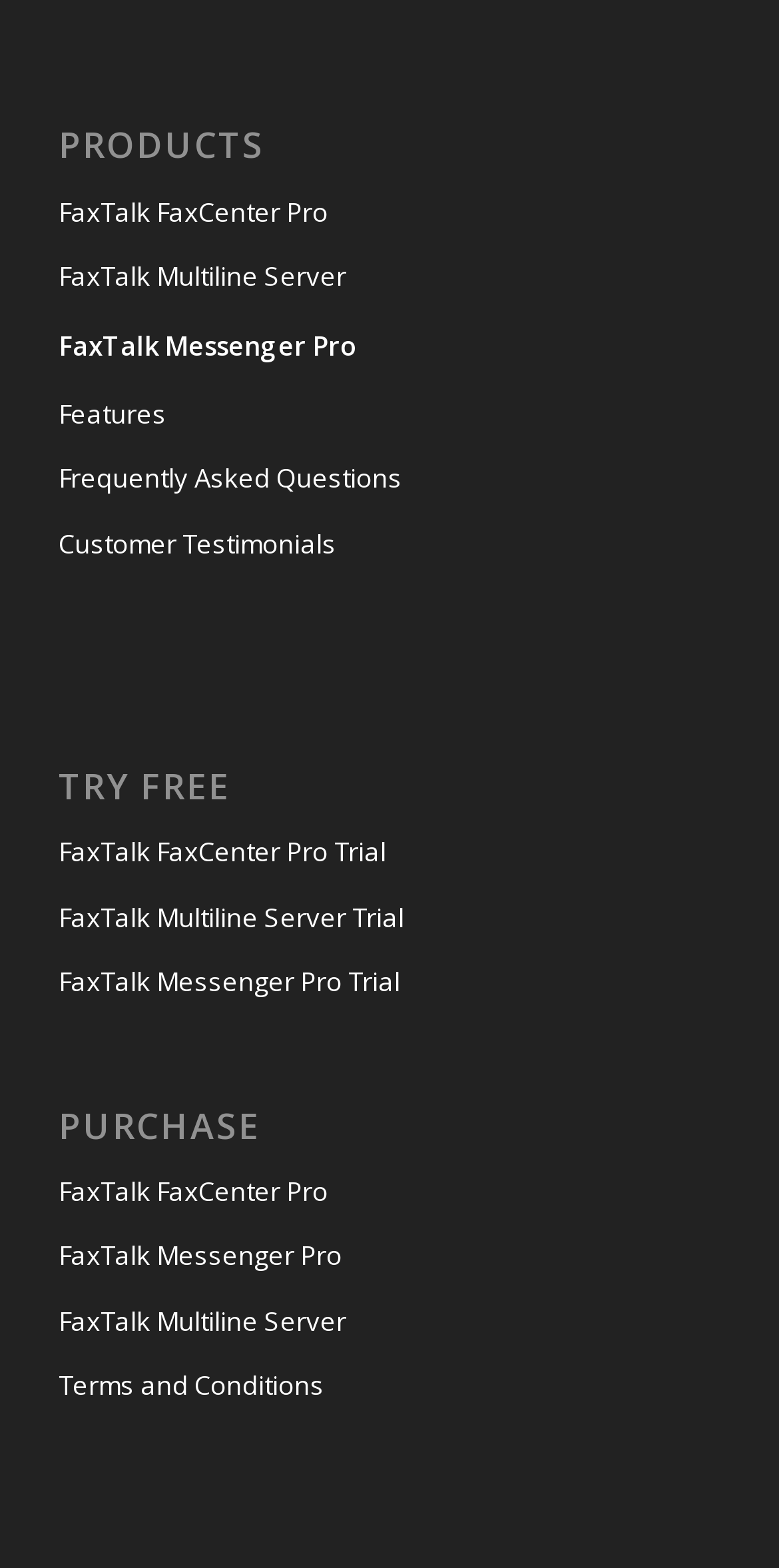Given the element description Features, identify the bounding box coordinates for the UI element on the webpage screenshot. The format should be (top-left x, top-left y, bottom-right x, bottom-right y), with values between 0 and 1.

[0.075, 0.245, 0.925, 0.286]